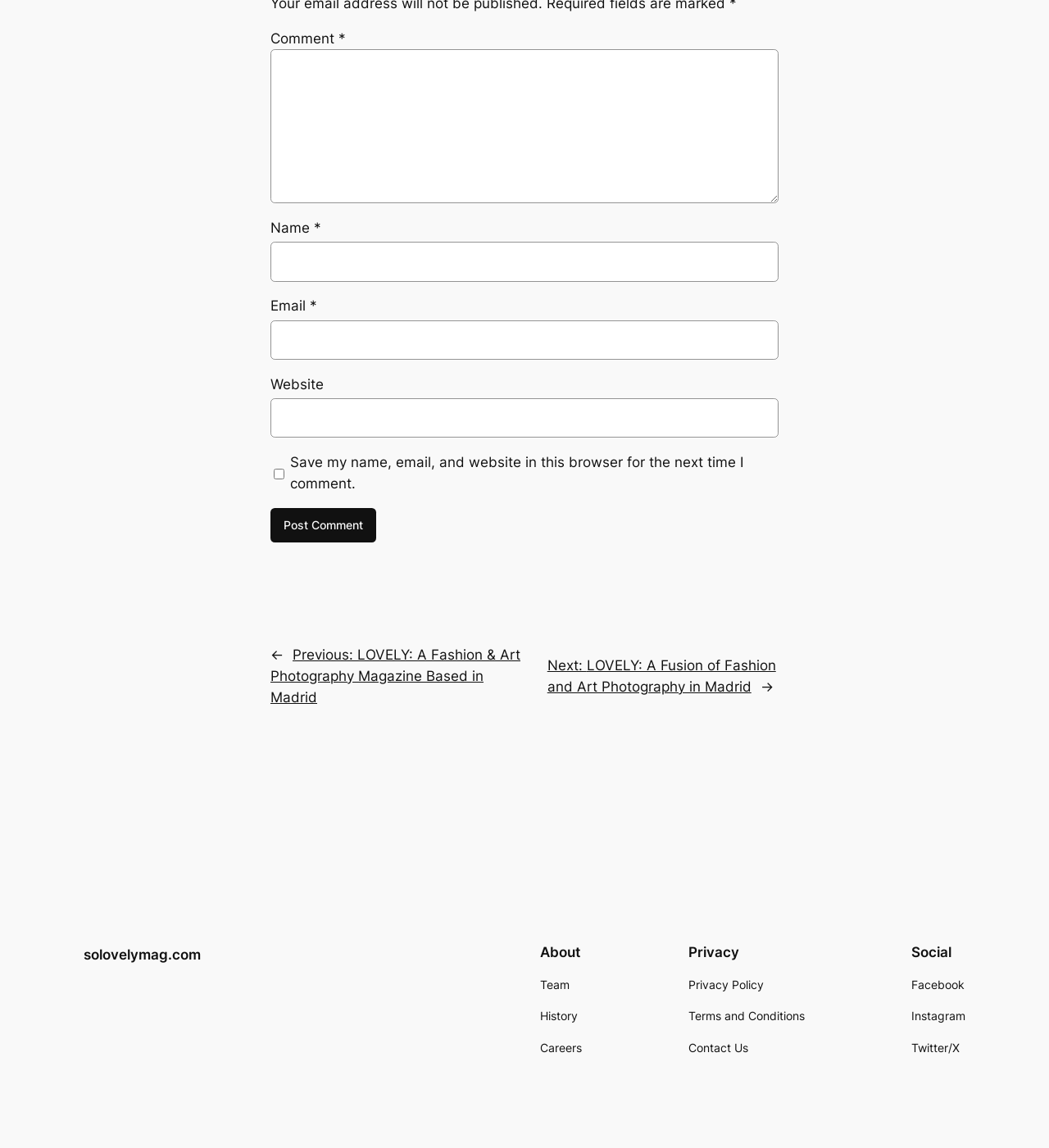Can you specify the bounding box coordinates for the region that should be clicked to fulfill this instruction: "View the popular post about D8 Vapes".

None